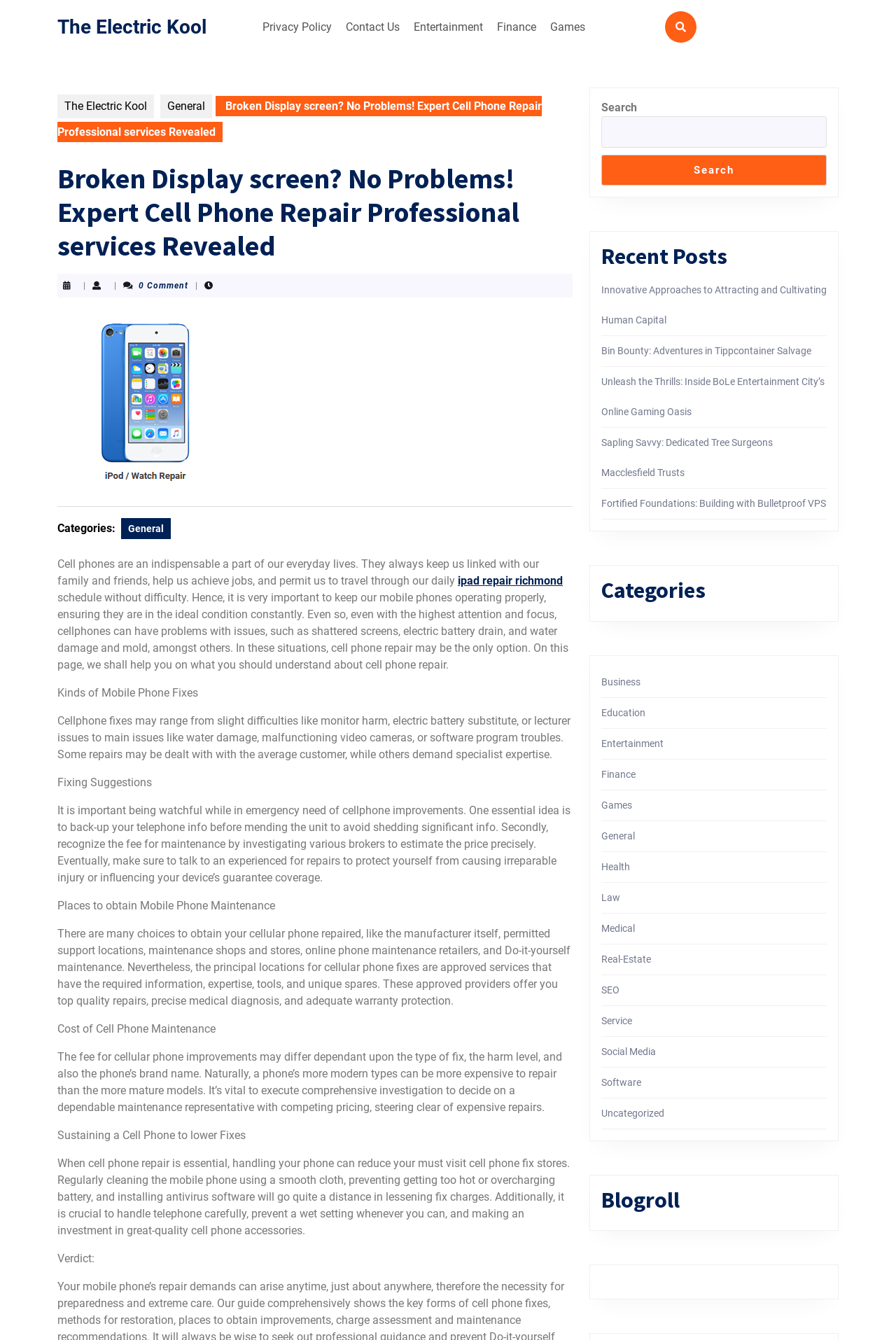Why is it important to back up phone data?
We need a detailed and exhaustive answer to the question. Please elaborate.

The webpage advises users to back up their phone data before repairing their devices. This is because repairing a phone may result in data loss, and backing up data ensures that important information is preserved.